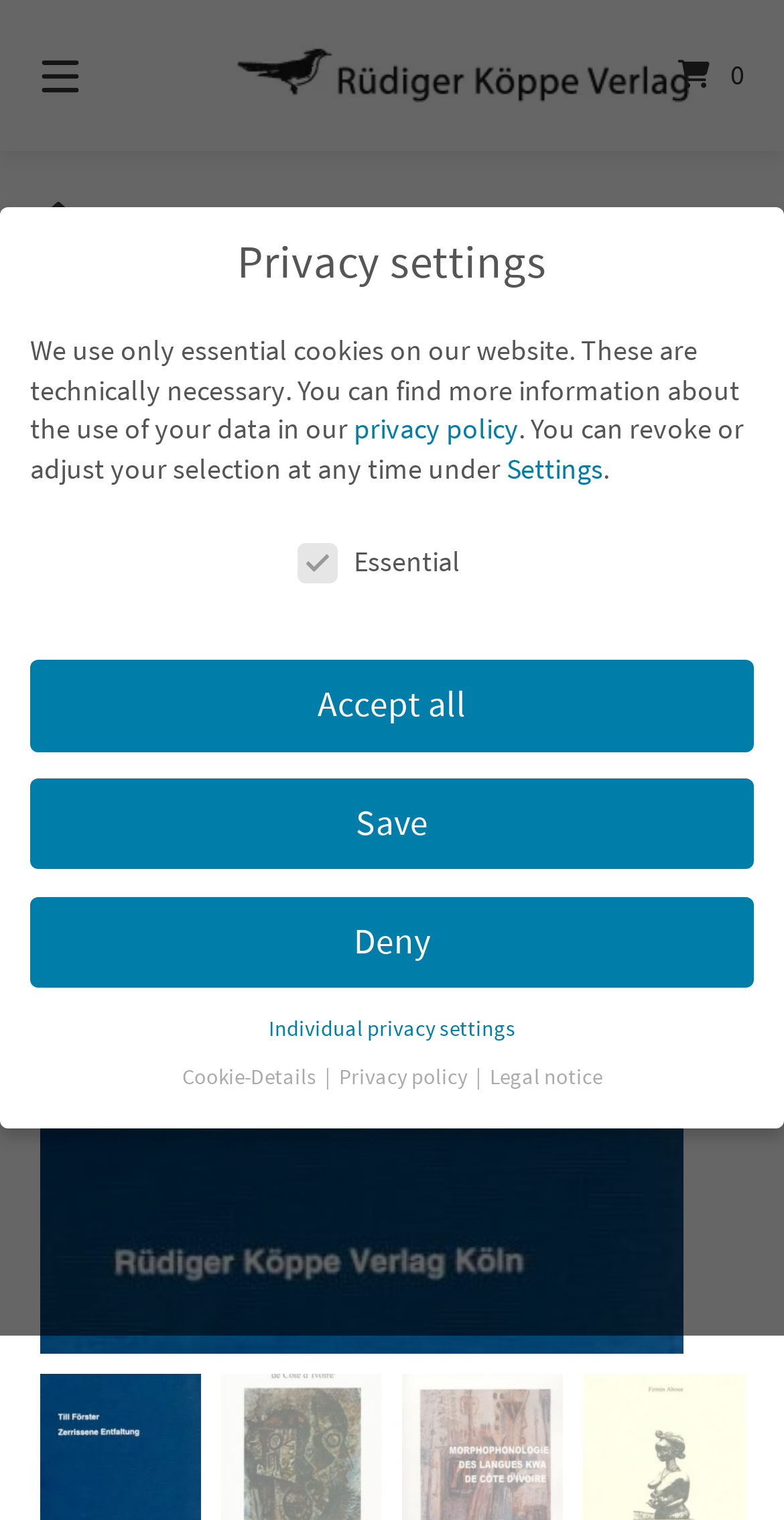Illustrate the webpage thoroughly, mentioning all important details.

The webpage appears to be a book page on the Rüdiger Köppe Verlag Shop website. At the top left, there is a menu button with an accompanying image. Next to it, there is a link to the "Home" page, accompanied by the publisher's logo. On the top right, there is a link with a shopping cart icon and a number "0" indicating the number of items in the cart.

Below the top navigation bar, the title of the book "Till Förster: Zerrissene Entfaltung – Alltag, Ritual und künstlerische Ausdrucksformen im Norden der Côte d’Ivoire [PDF]" is displayed prominently. There is a search icon on the right side of the title.

The main content area is divided into two sections. On the left, there is a section dedicated to privacy settings, with a heading "Privacy settings" and a brief description of the website's cookie policy. Below this, there are options to adjust privacy settings, including checkboxes and buttons to accept, save, or deny cookies.

On the right side of the page, there is a large area displaying the book's details, including a link to the book's PDF version. There are also several buttons and links to other pages, such as "Monographs", "Settings", and "Privacy policy".

At the bottom of the page, there are several buttons and links to other pages, including "Cookie-Details", "Privacy policy", and "Legal notice".